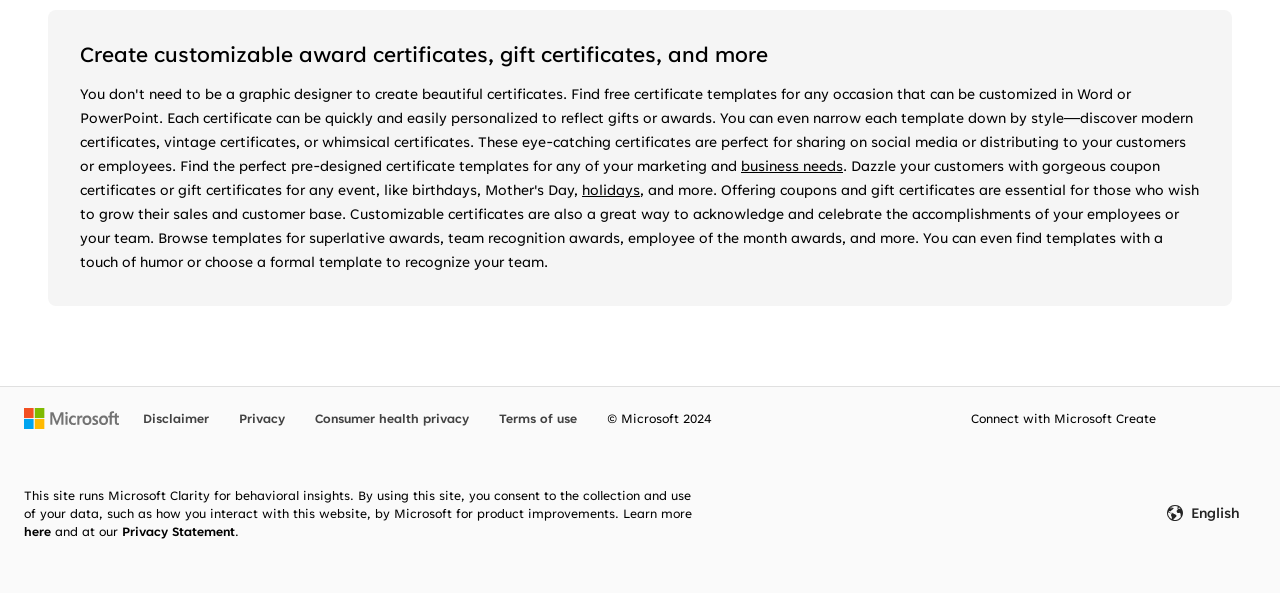Using the element description: "here", determine the bounding box coordinates. The coordinates should be in the format [left, top, right, bottom], with values between 0 and 1.

[0.019, 0.866, 0.04, 0.893]